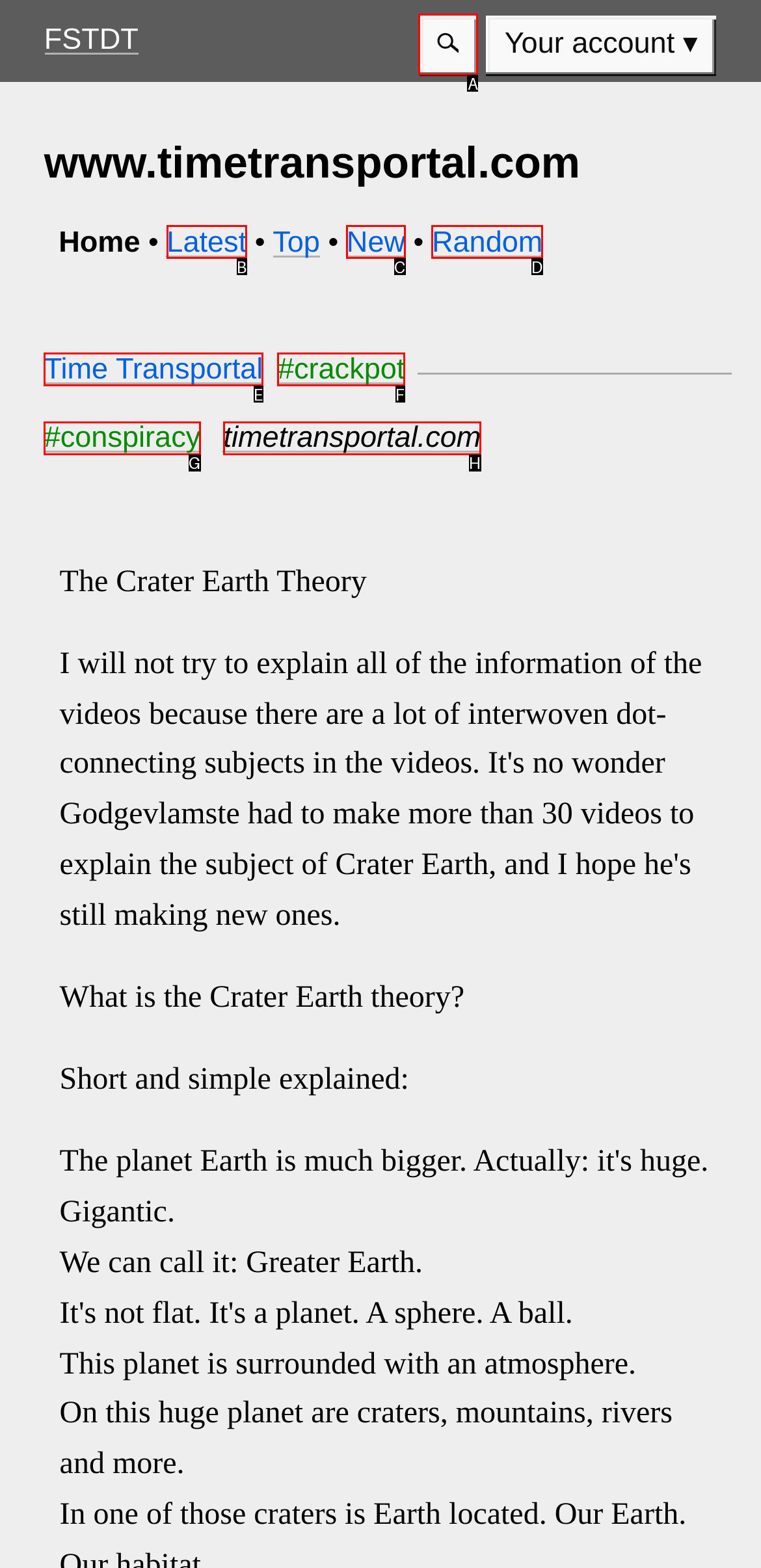For the task "Click on the Search button", which option's letter should you click? Answer with the letter only.

A